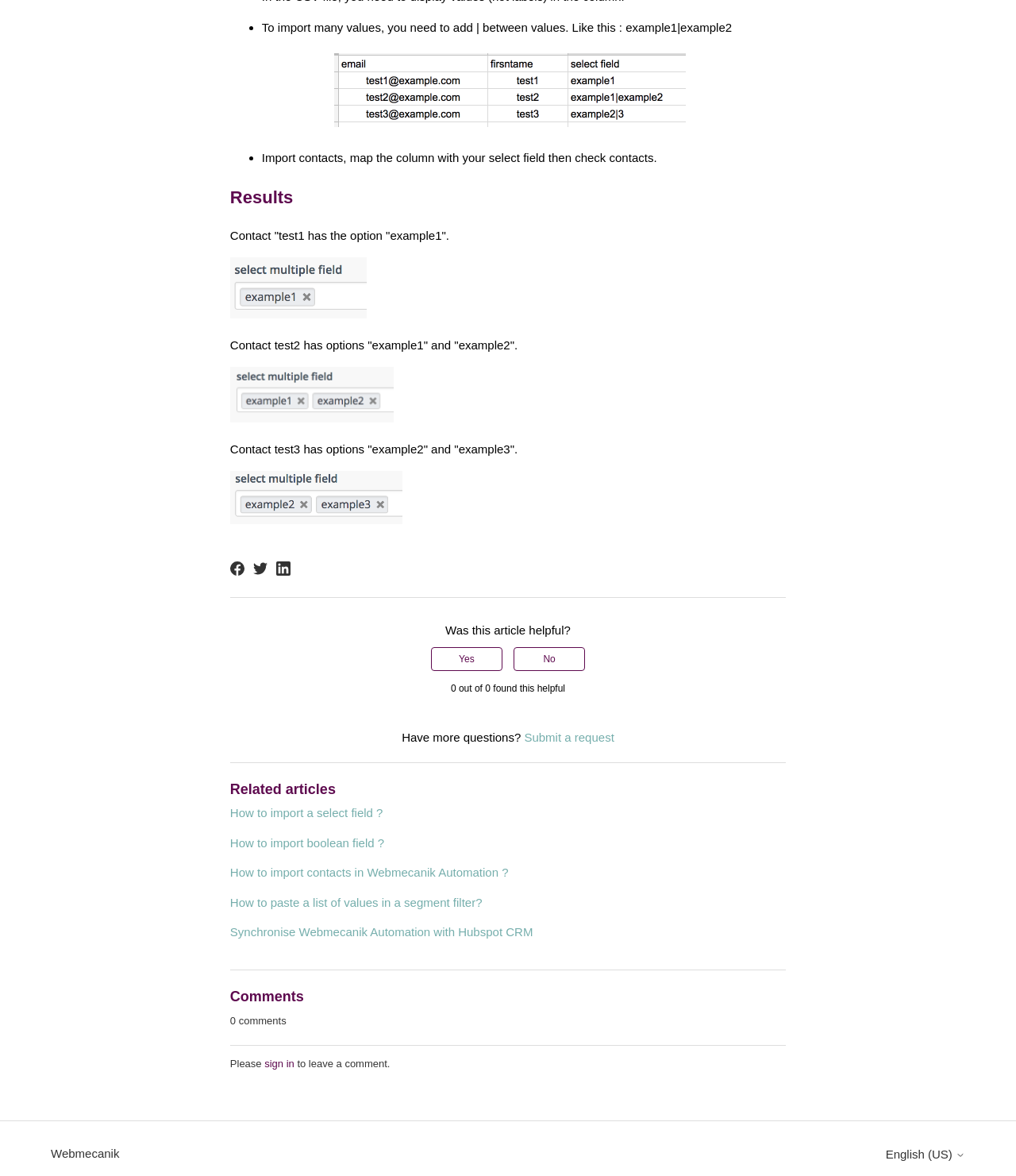Kindly provide the bounding box coordinates of the section you need to click on to fulfill the given instruction: "Change language to English (US)".

[0.872, 0.976, 0.95, 0.988]